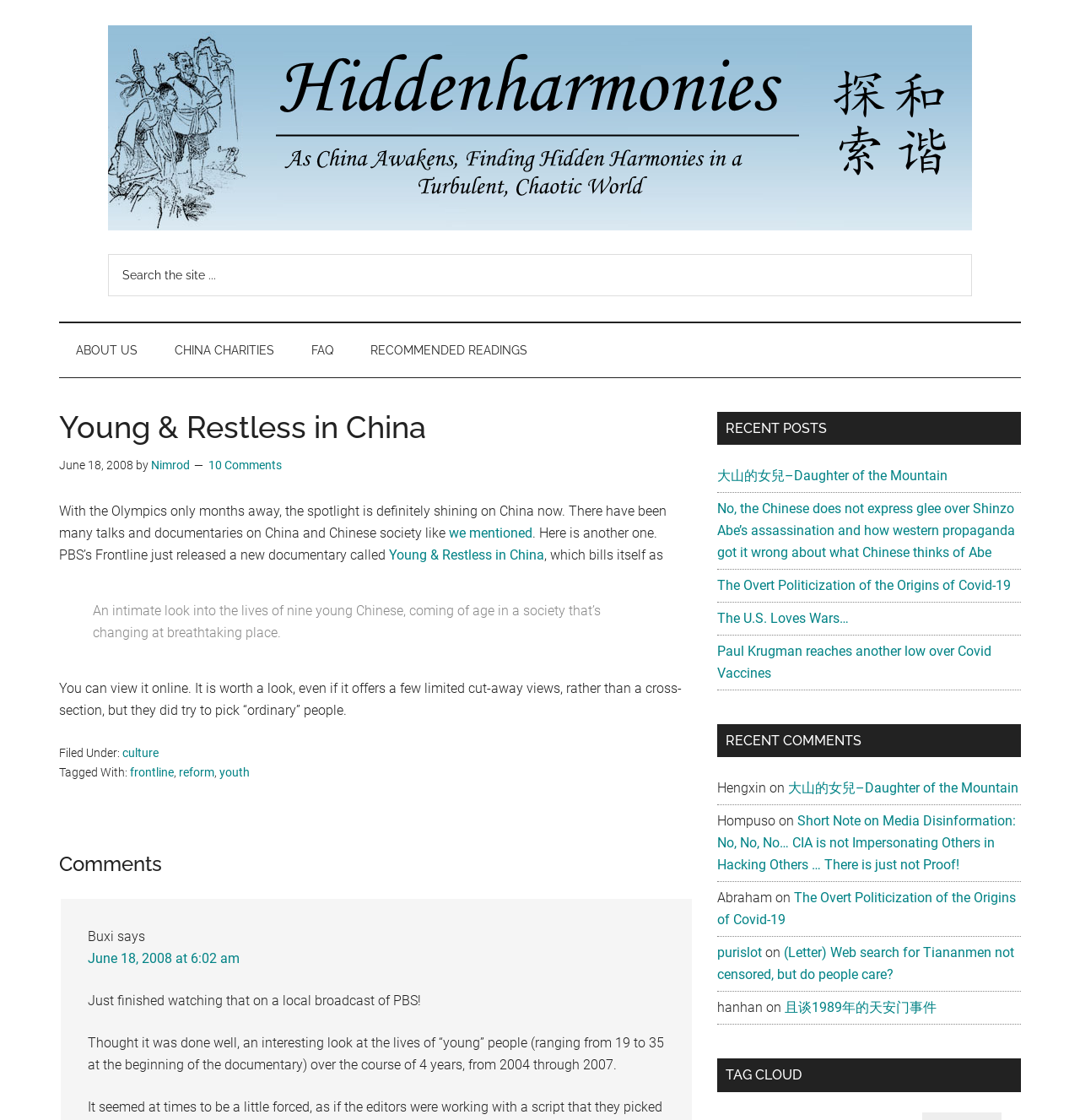Locate the bounding box coordinates of the clickable region to complete the following instruction: "View comments."

[0.055, 0.761, 0.641, 0.783]